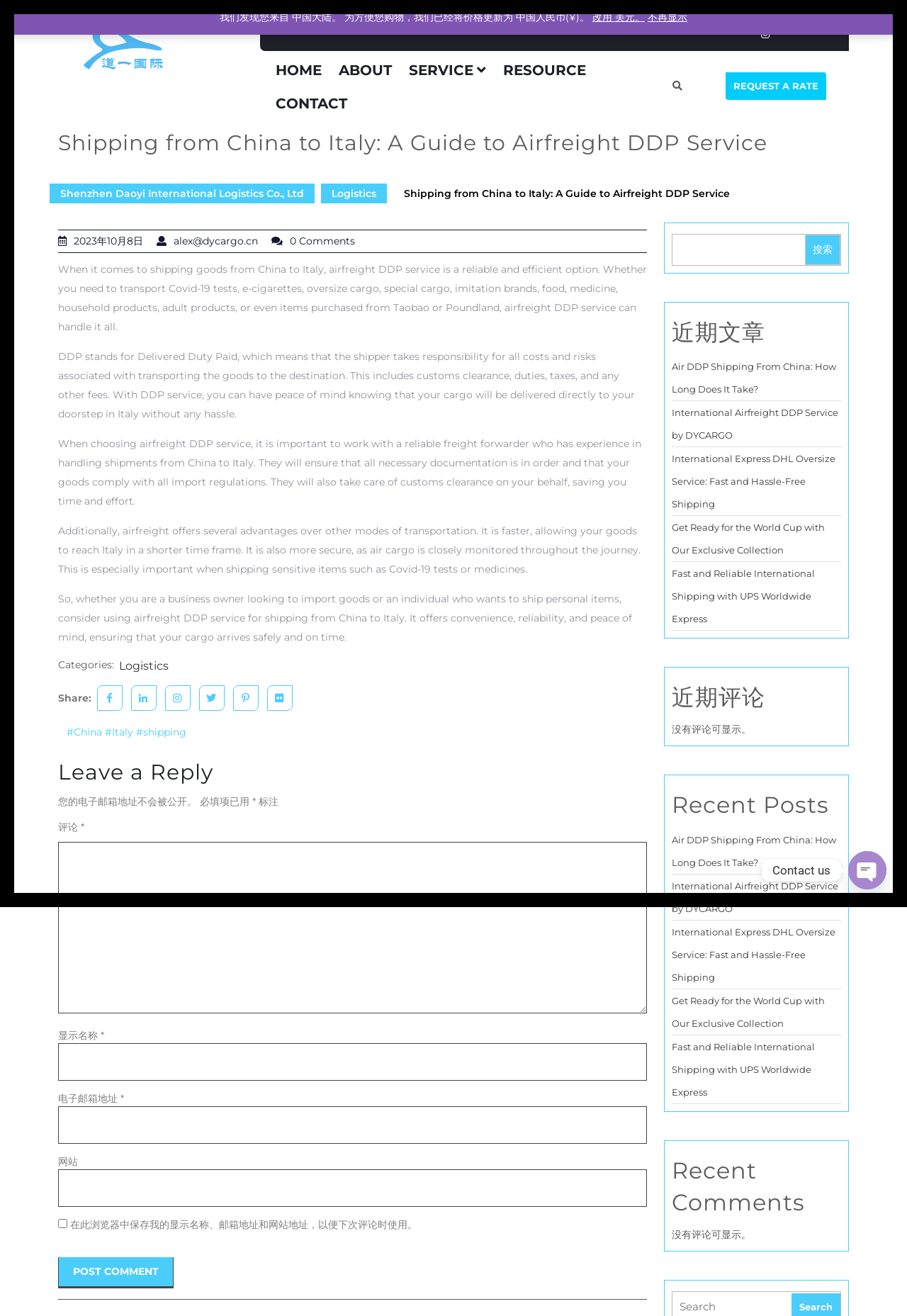Reply to the question with a single word or phrase:
How many social media sharing links are available on the webpage?

6